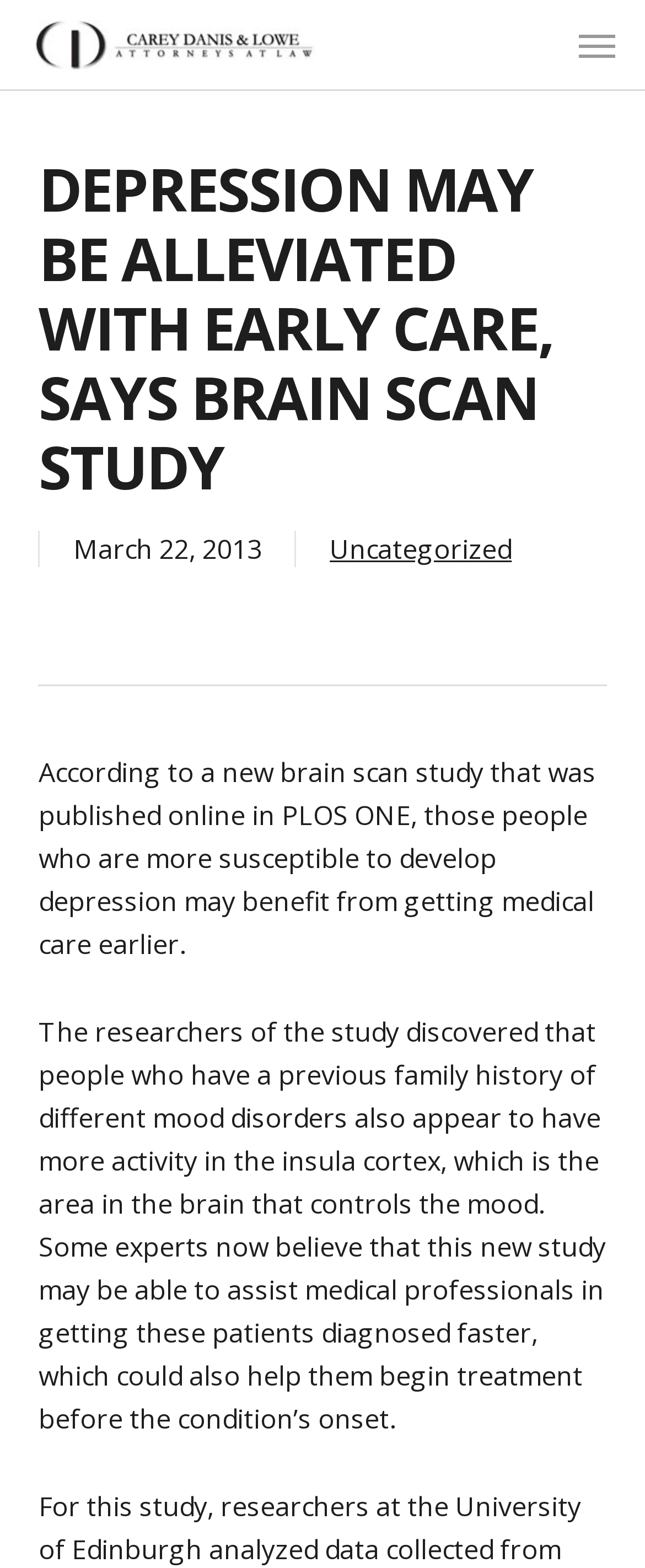What is the benefit of getting medical care earlier for people susceptible to depression?
Respond to the question with a single word or phrase according to the image.

getting diagnosed faster and starting treatment before onset